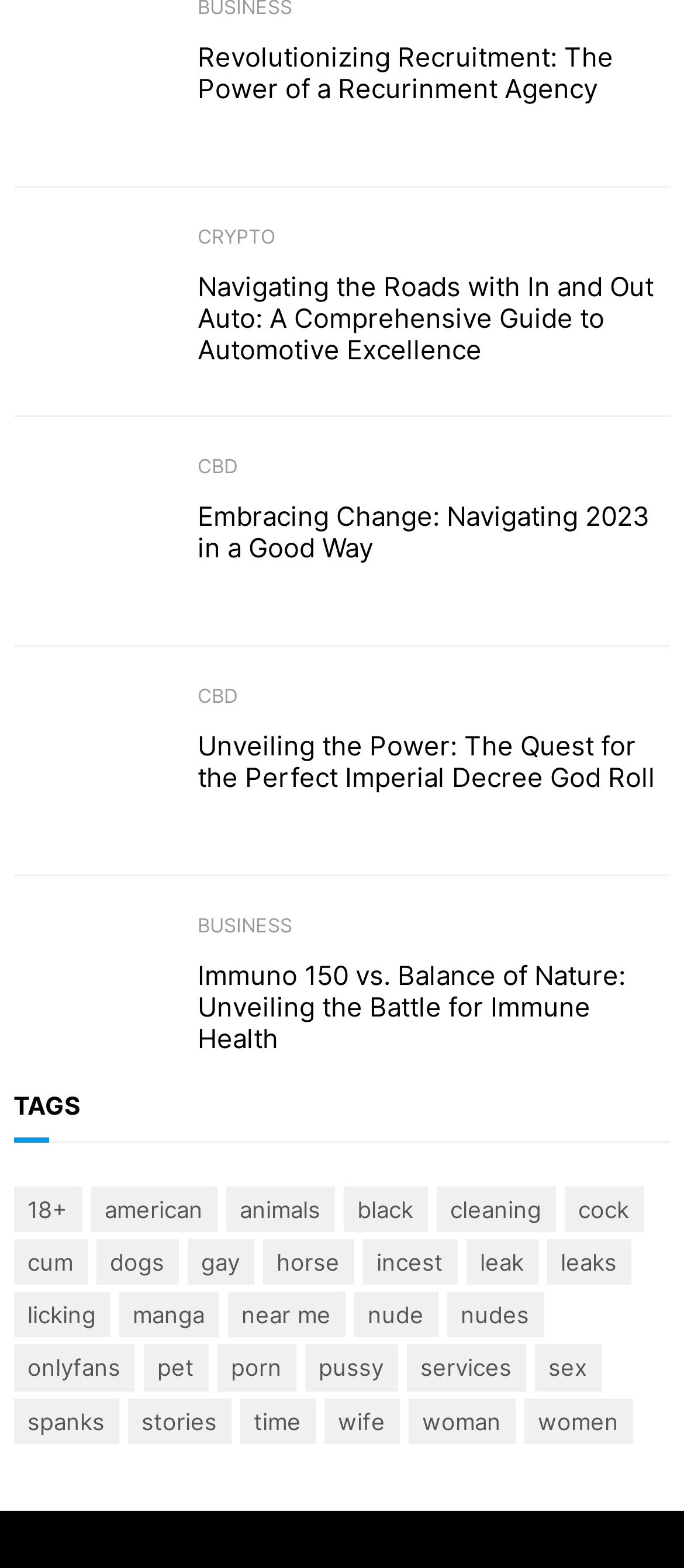How many images are there on this webpage?
Using the image, provide a concise answer in one word or a short phrase.

5